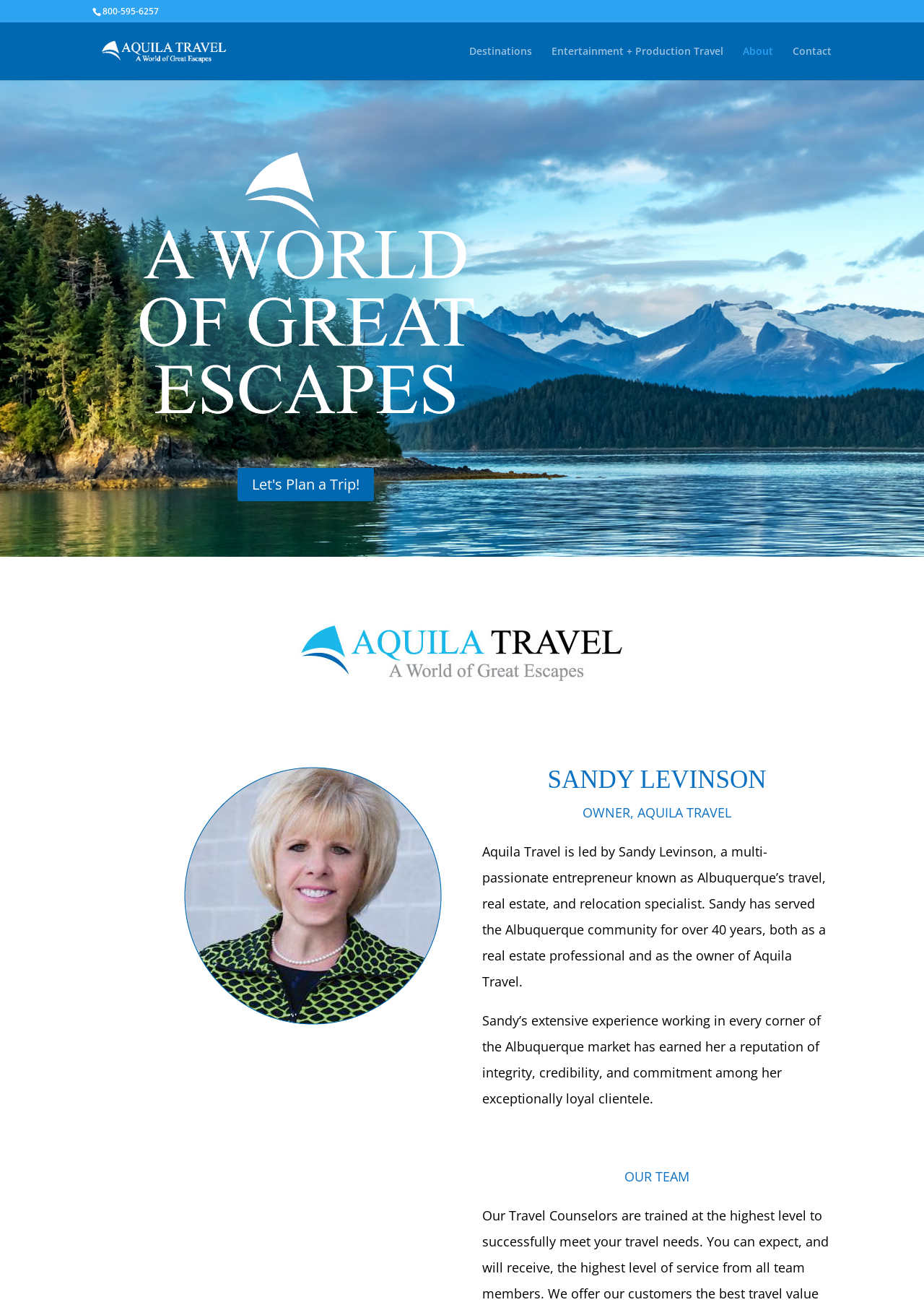Locate and provide the bounding box coordinates for the HTML element that matches this description: "Destinations".

[0.508, 0.035, 0.576, 0.061]